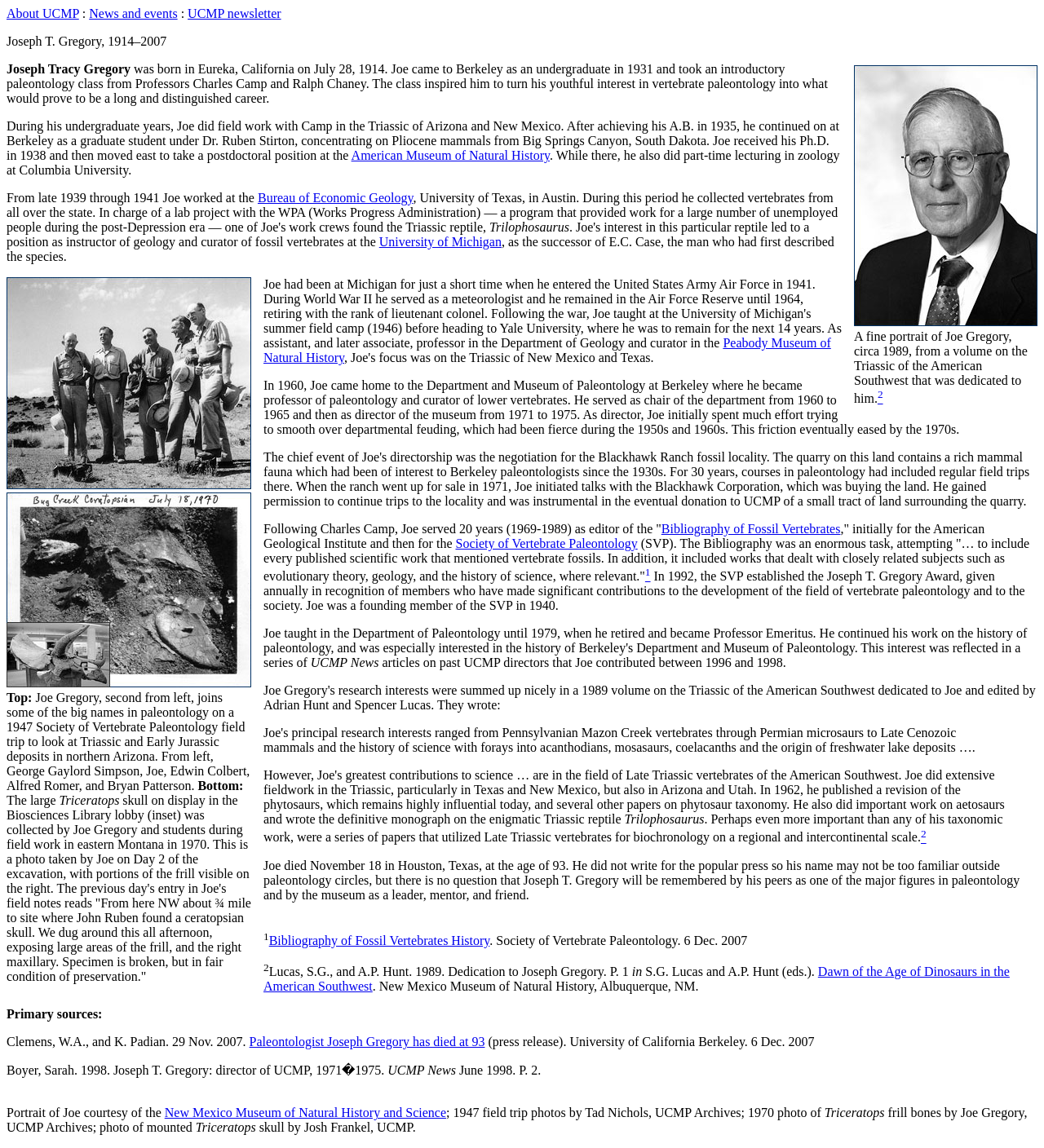What is the year when Joseph T. Gregory died?
Using the image as a reference, answer the question with a short word or phrase.

2007